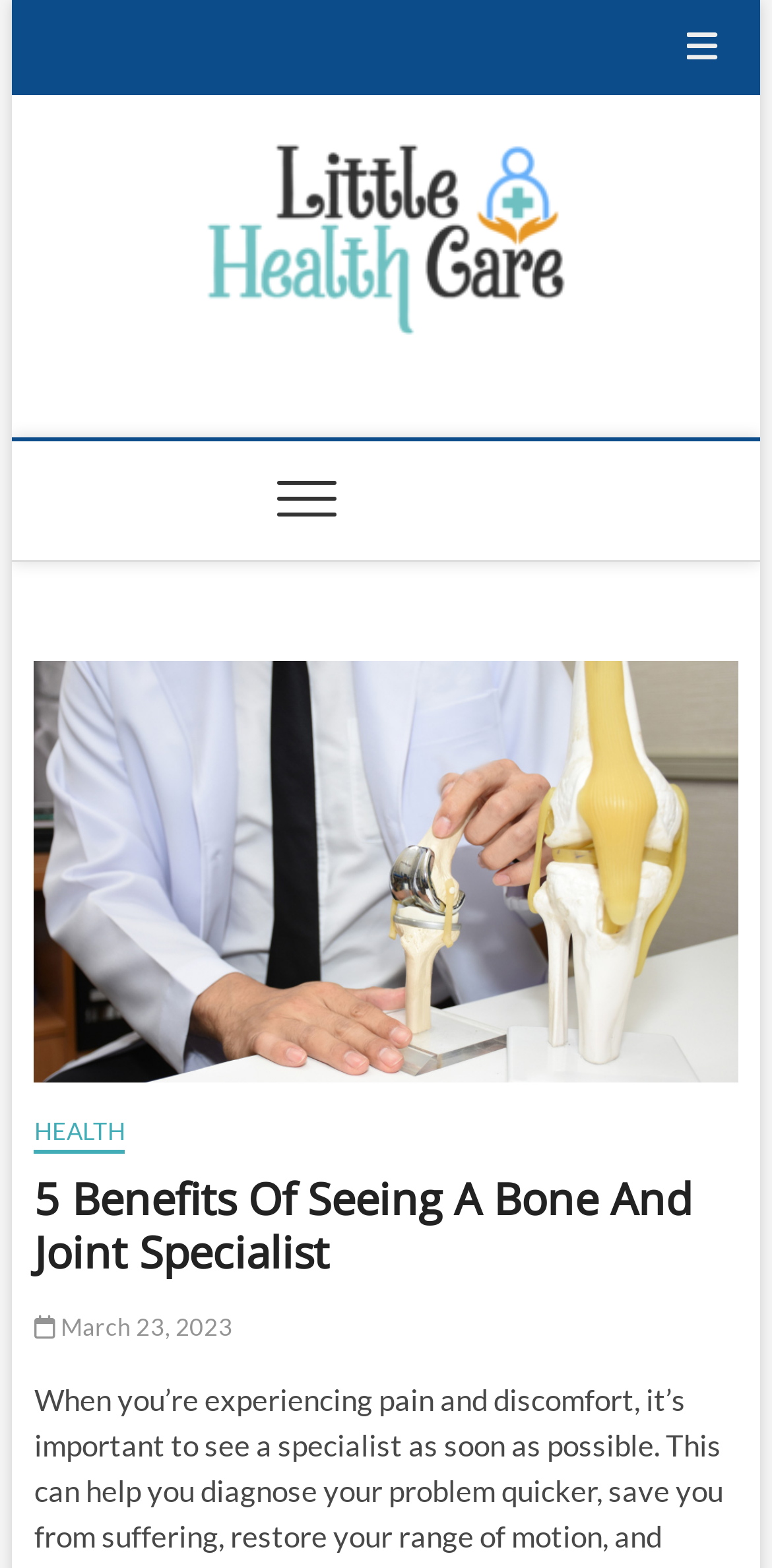Can you identify and provide the main heading of the webpage?

5 Benefits Of Seeing A Bone And Joint Specialist